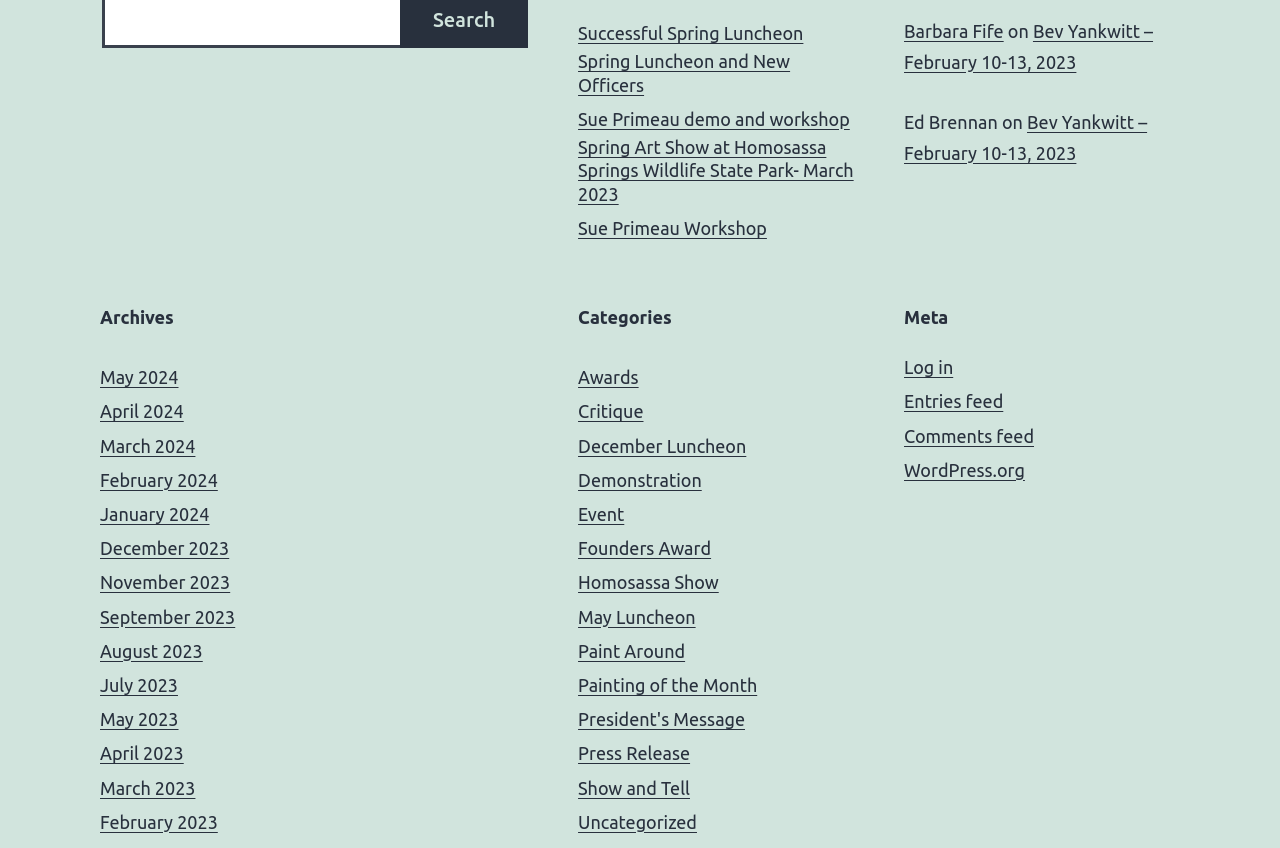Utilize the details in the image to give a detailed response to the question: How many categories are listed on the webpage?

I found the 'Categories' heading element and counted the number of link elements under it, which is 14.